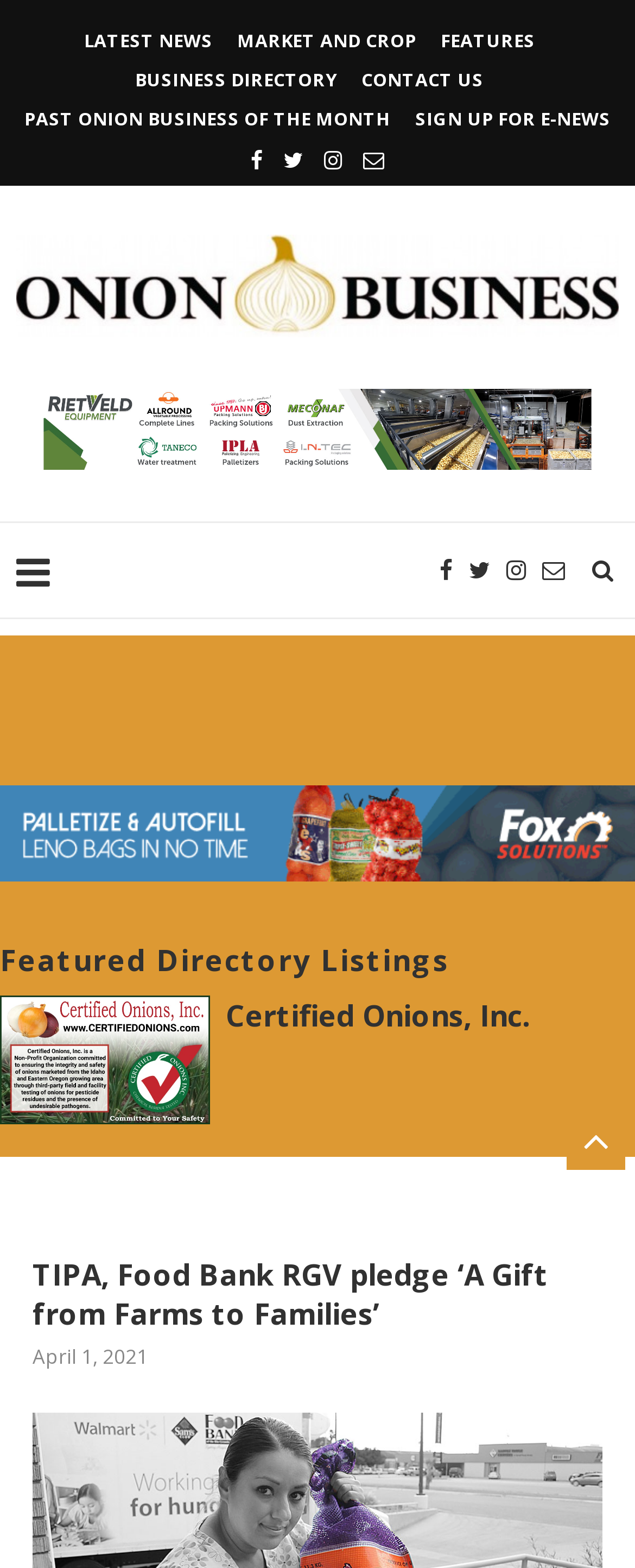What is the date of the news article?
Make sure to answer the question with a detailed and comprehensive explanation.

The date of the news article can be found in the StaticText element with the text 'April 1, 2021'.